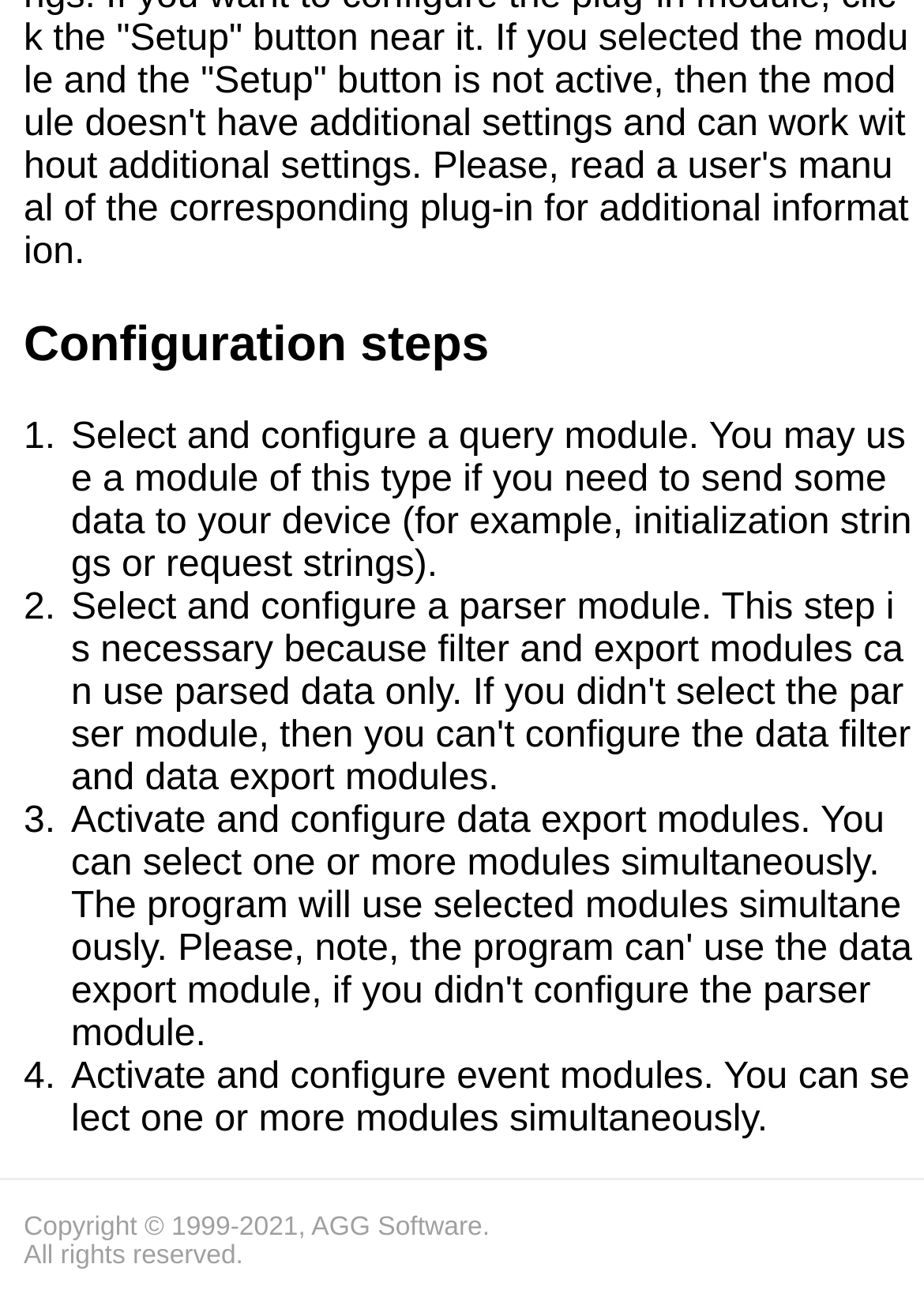Answer briefly with one word or phrase:
What is the first step in configuration?

Select and configure a query module